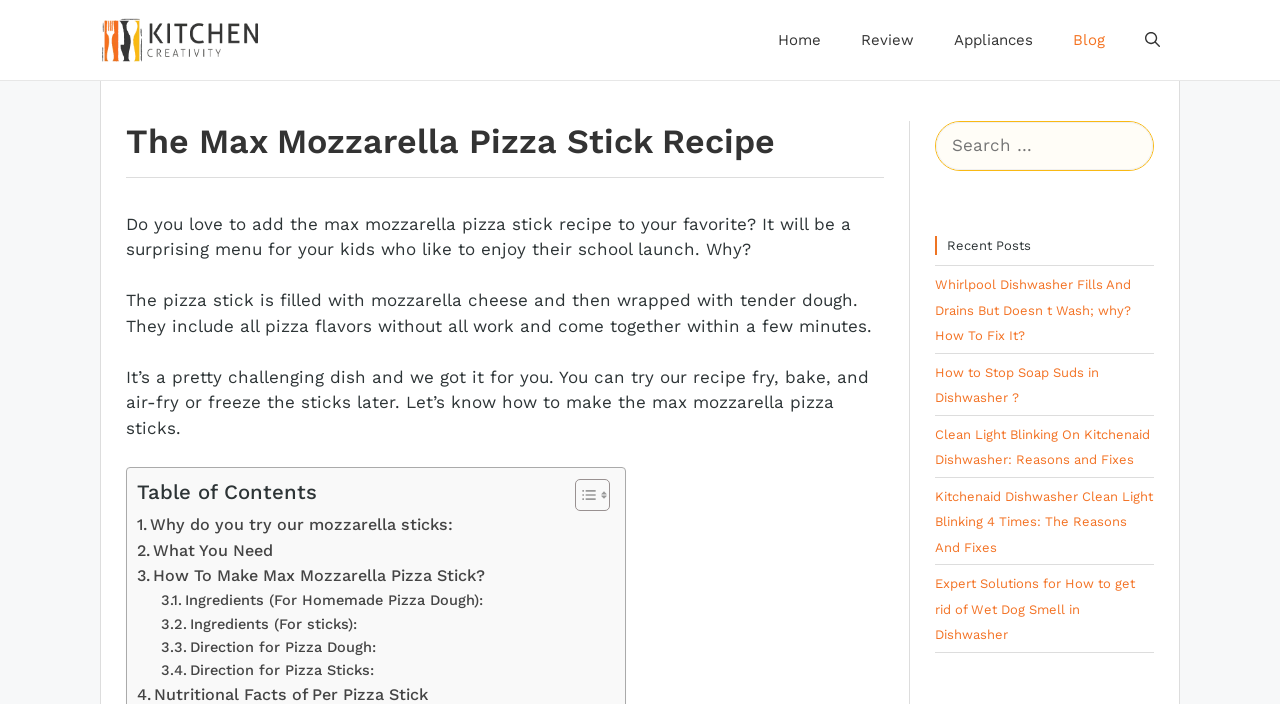Determine the coordinates of the bounding box for the clickable area needed to execute this instruction: "Search for something".

[0.731, 0.173, 0.901, 0.241]